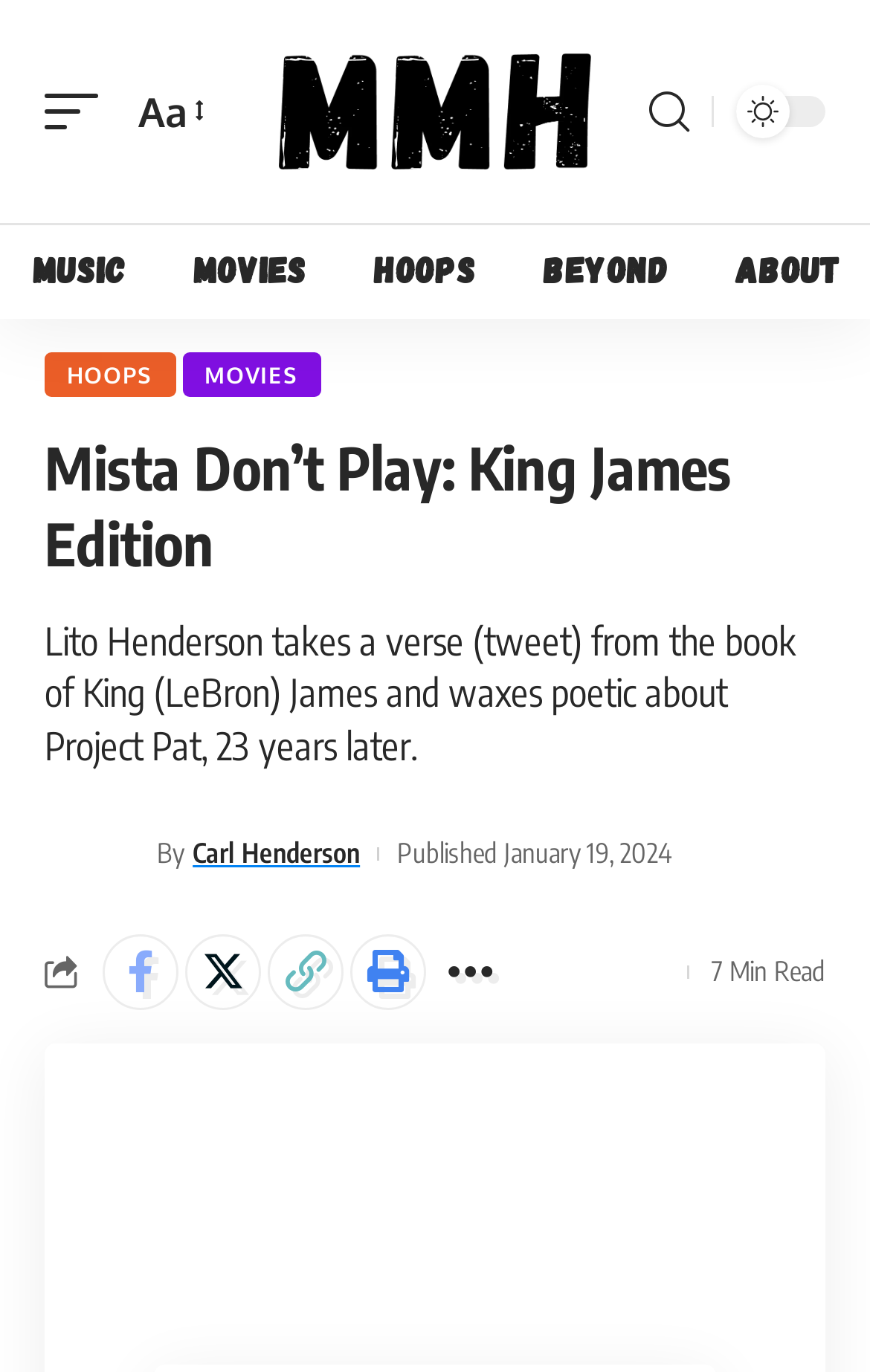Locate the bounding box of the user interface element based on this description: "aria-label="search"".

[0.733, 0.056, 0.805, 0.106]